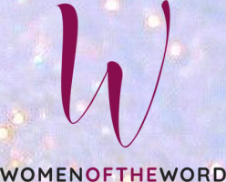Offer a detailed explanation of what is happening in the image.

The image features a stylized logo for "Women of the Word," prominently displaying the letter "W" in an elegant, flowing script. The design emphasizes a blend of modern aesthetics with a soft background, likely enhanced with subtle lighting effects to convey warmth and inspiration. Below the "W," the full text "WOMEN OF THE WORD" is presented in bold, clear lettering, reinforcing the identity of this platform, which likely focuses on faith-based content and community for women. This logo encapsulates the essence of the blog, which serves as a meeting point for biblical teachings and spiritual empowerment.